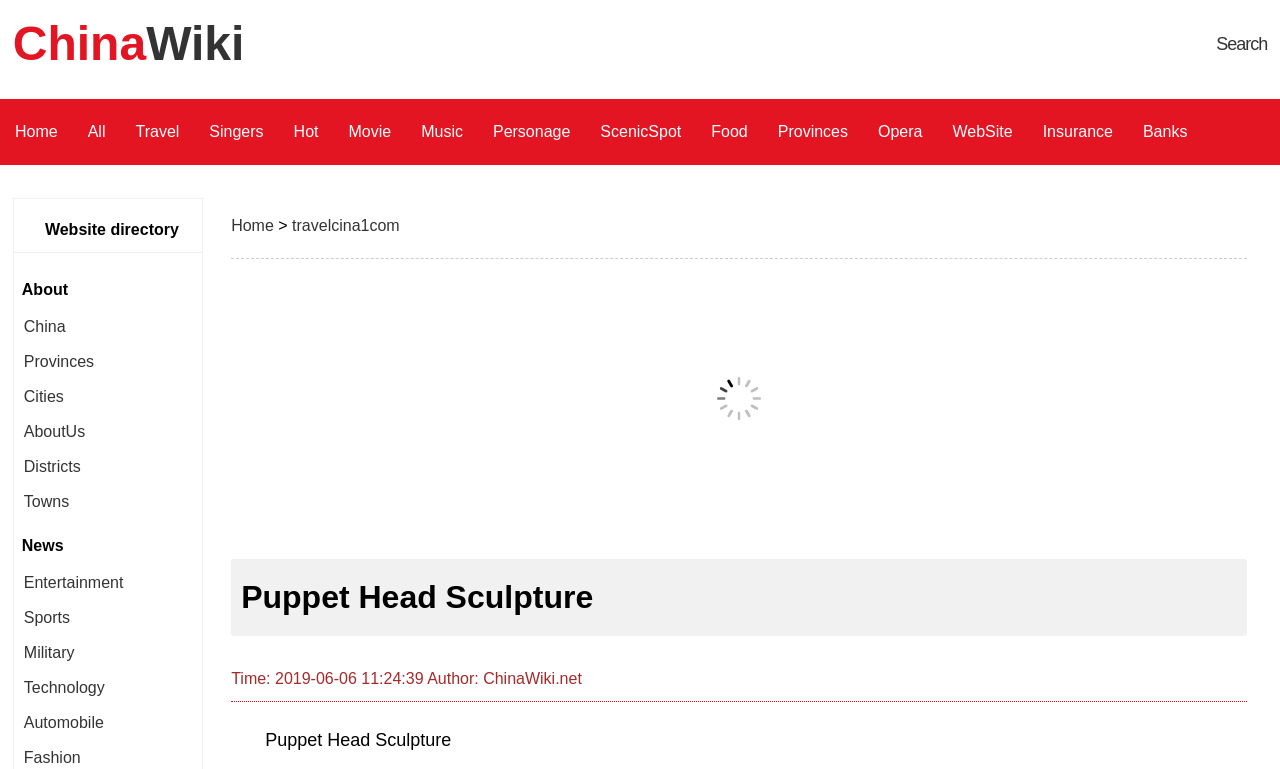Please provide a one-word or short phrase answer to the question:
What is the first link on the top left?

ChinaWiki